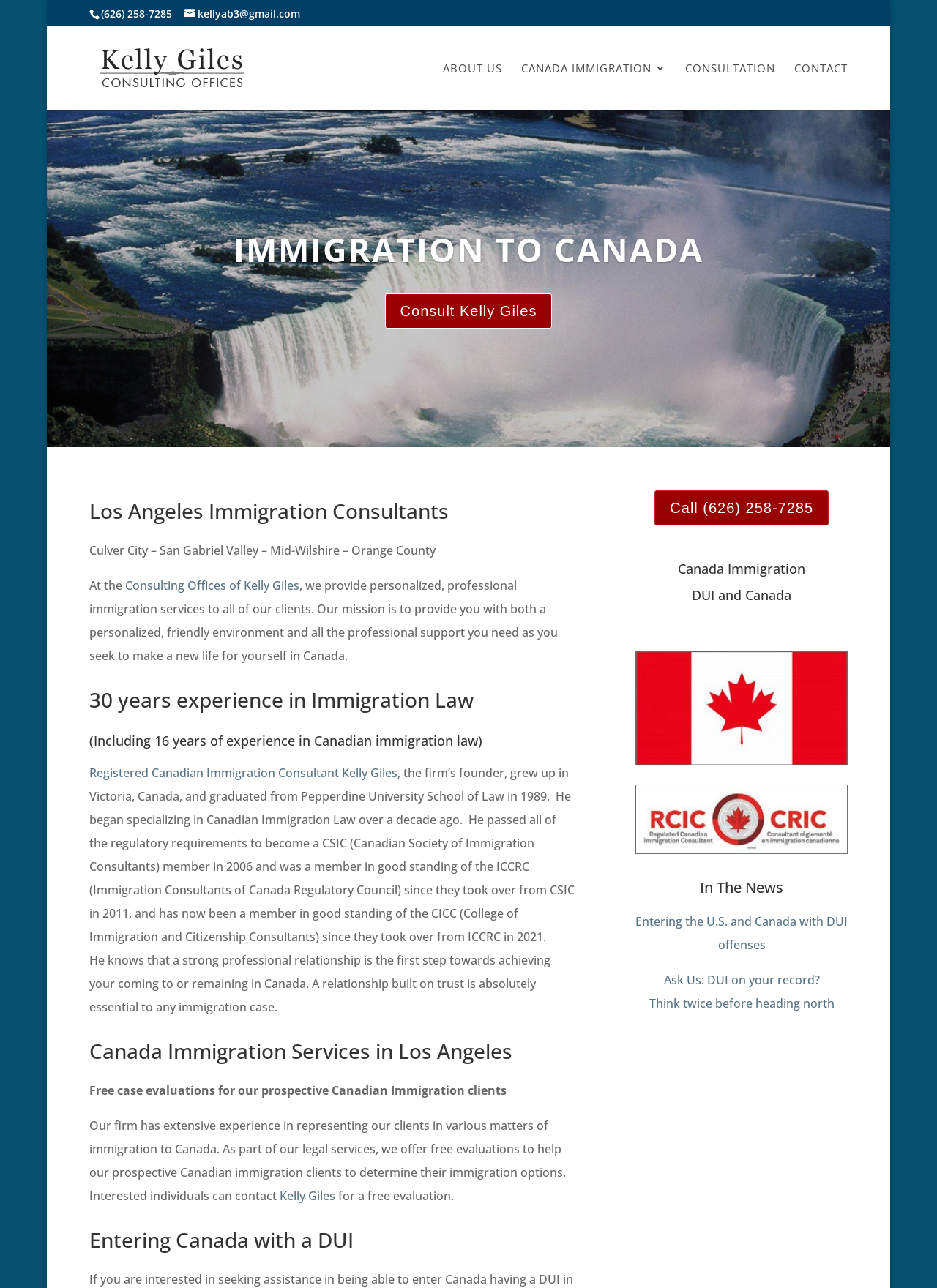Please provide a brief answer to the following inquiry using a single word or phrase:
What is the topic of the news article mentioned on the webpage?

Entering the U.S. and Canada with DUI offenses